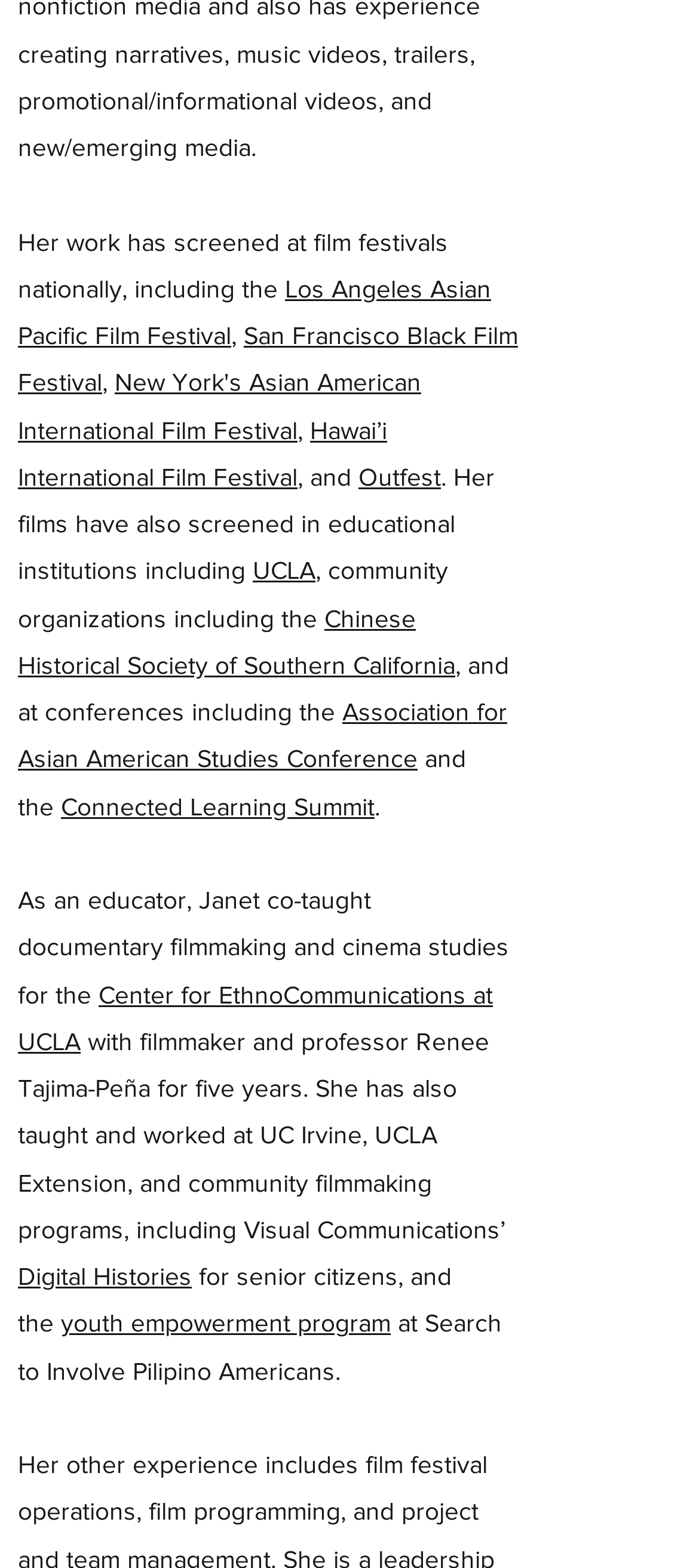Please determine the bounding box coordinates of the element's region to click for the following instruction: "Check games available on Macintosh".

None